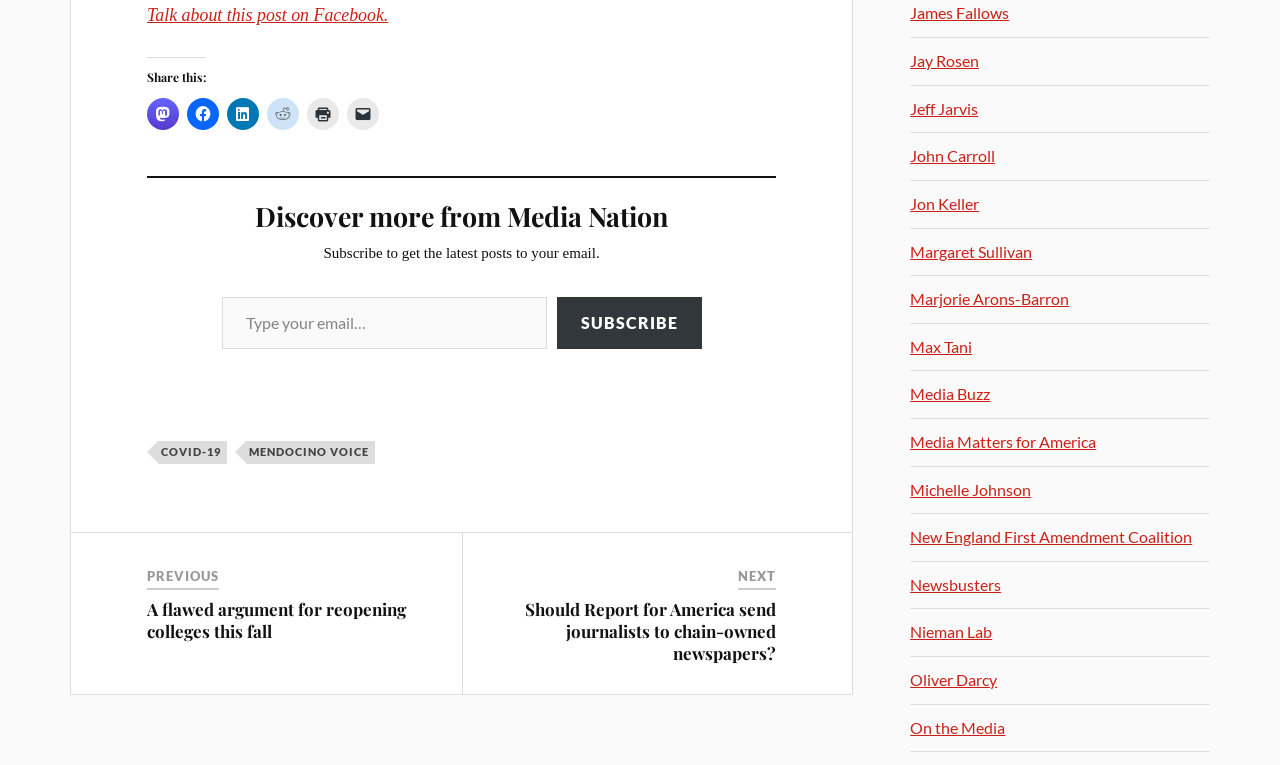Please identify the bounding box coordinates of the element on the webpage that should be clicked to follow this instruction: "Read the article 'A flawed argument for reopening colleges this fall'". The bounding box coordinates should be given as four float numbers between 0 and 1, formatted as [left, top, right, bottom].

[0.115, 0.782, 0.317, 0.839]